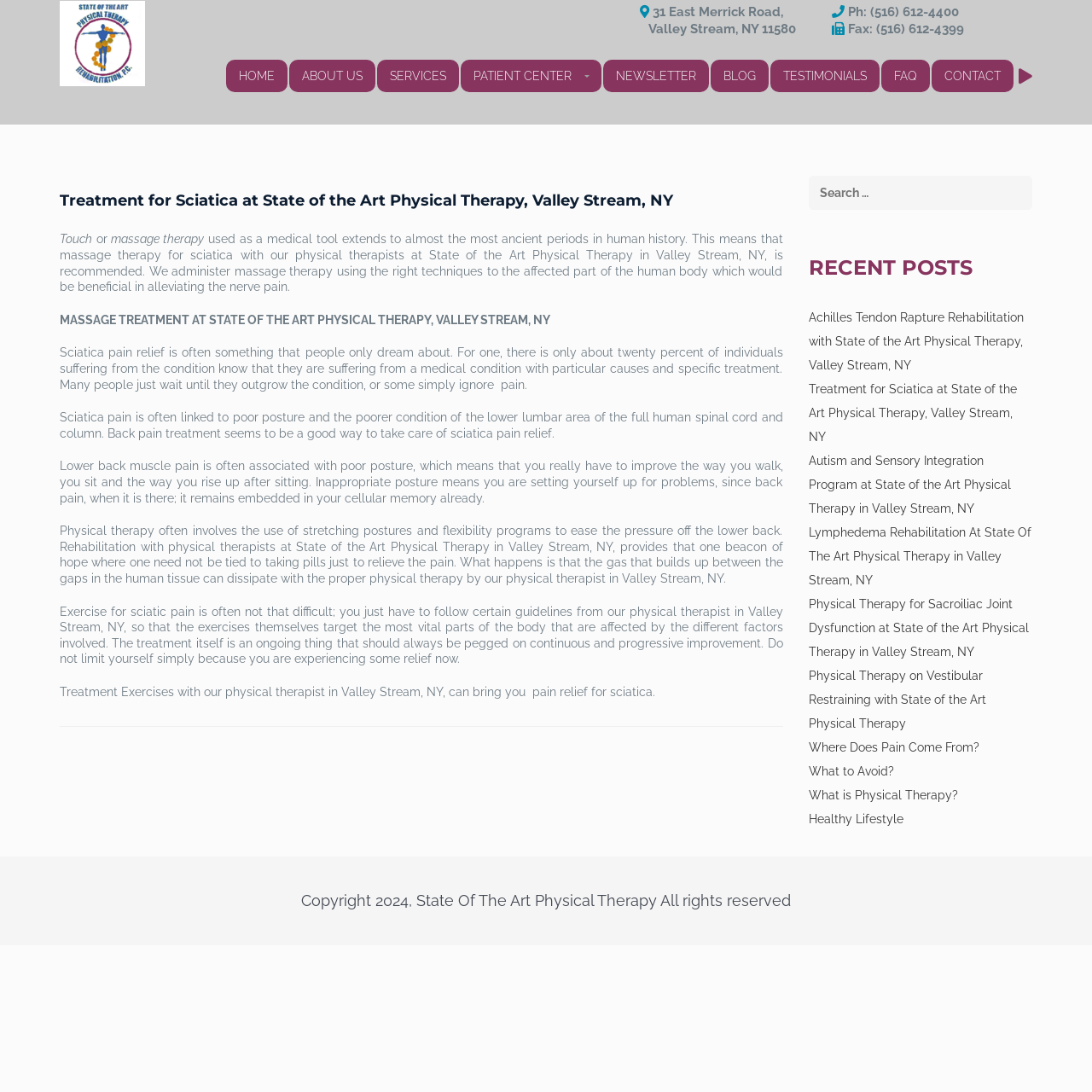Answer with a single word or phrase: 
What is the purpose of massage therapy for sciatica?

alleviating nerve pain